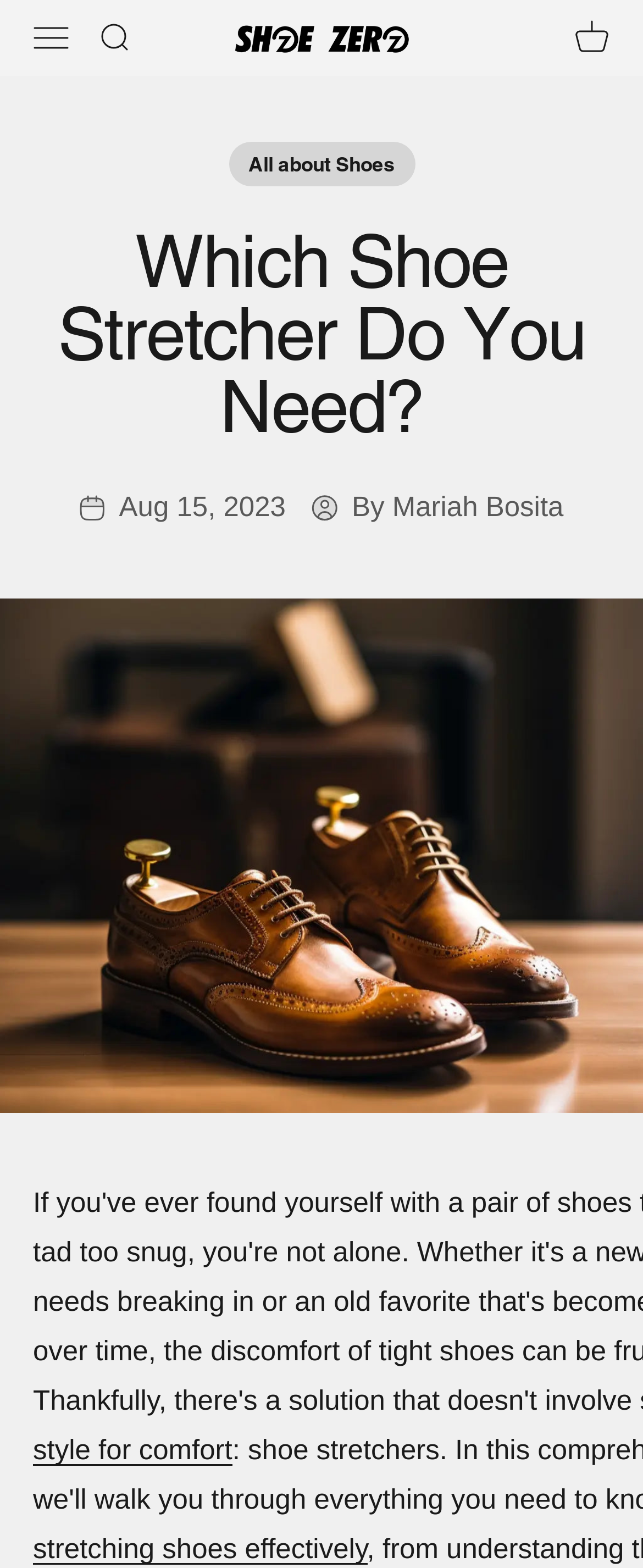Please find and provide the title of the webpage.

Which Shoe Stretcher Do You Need?